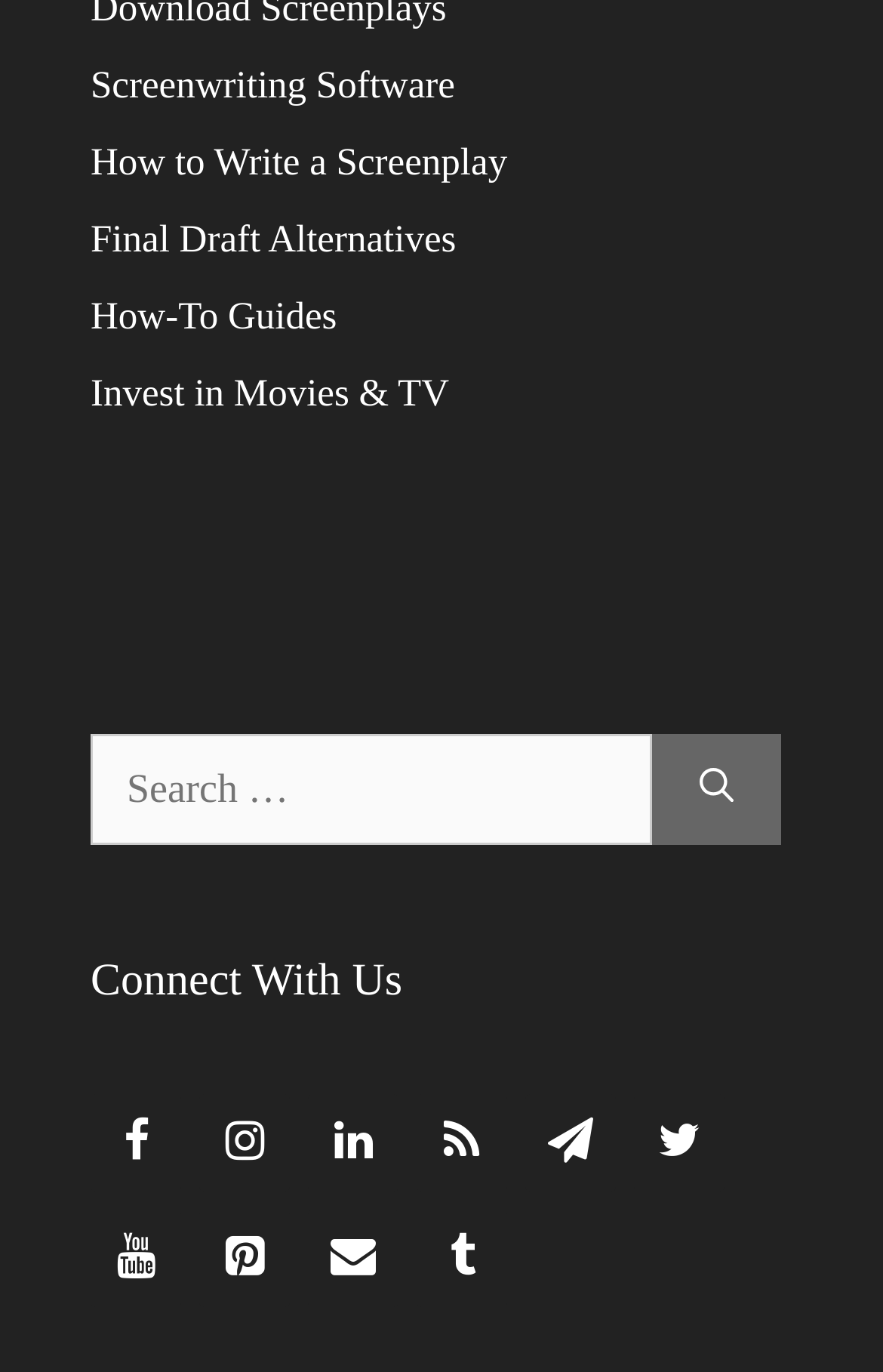Locate the bounding box coordinates of the area to click to fulfill this instruction: "Connect with us on Facebook". The bounding box should be presented as four float numbers between 0 and 1, in the order [left, top, right, bottom].

[0.103, 0.797, 0.205, 0.868]